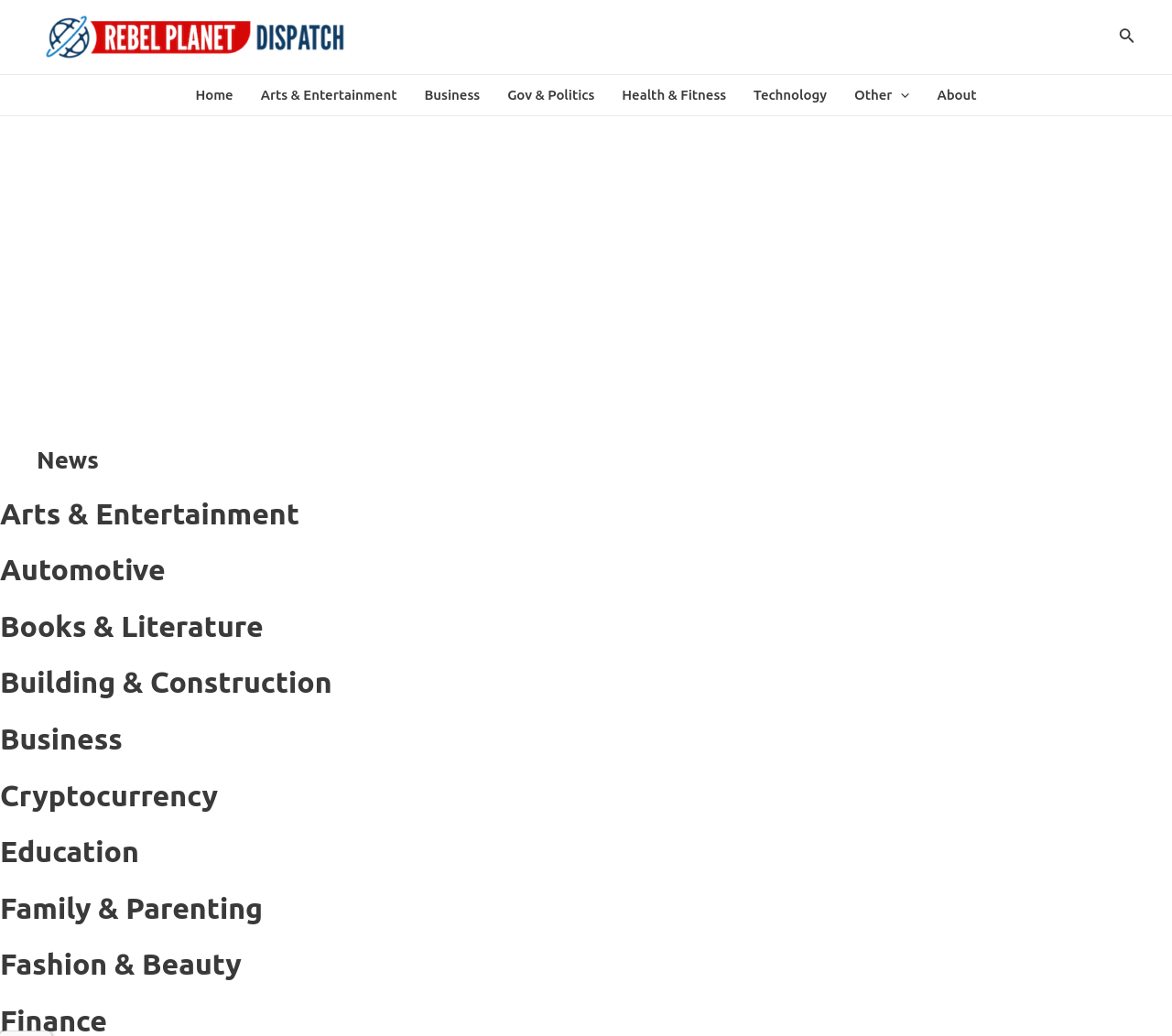Determine the bounding box coordinates for the element that should be clicked to follow this instruction: "Browse the 'Big Data' topic". The coordinates should be given as four float numbers between 0 and 1, in the format [left, top, right, bottom].

None